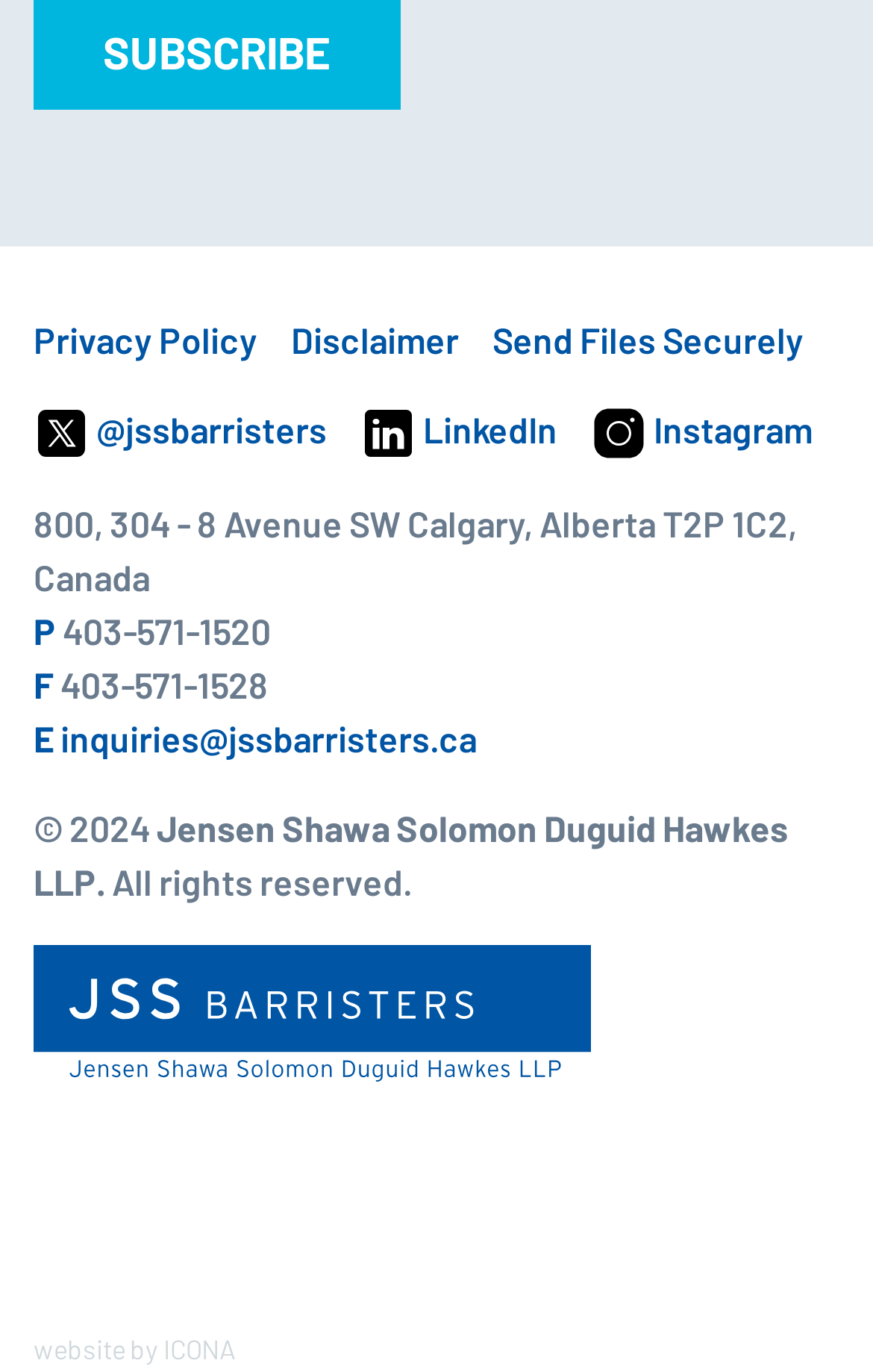Using the given element description, provide the bounding box coordinates (top-left x, top-left y, bottom-right x, bottom-right y) for the corresponding UI element in the screenshot: Privacy Policy

[0.038, 0.232, 0.295, 0.263]